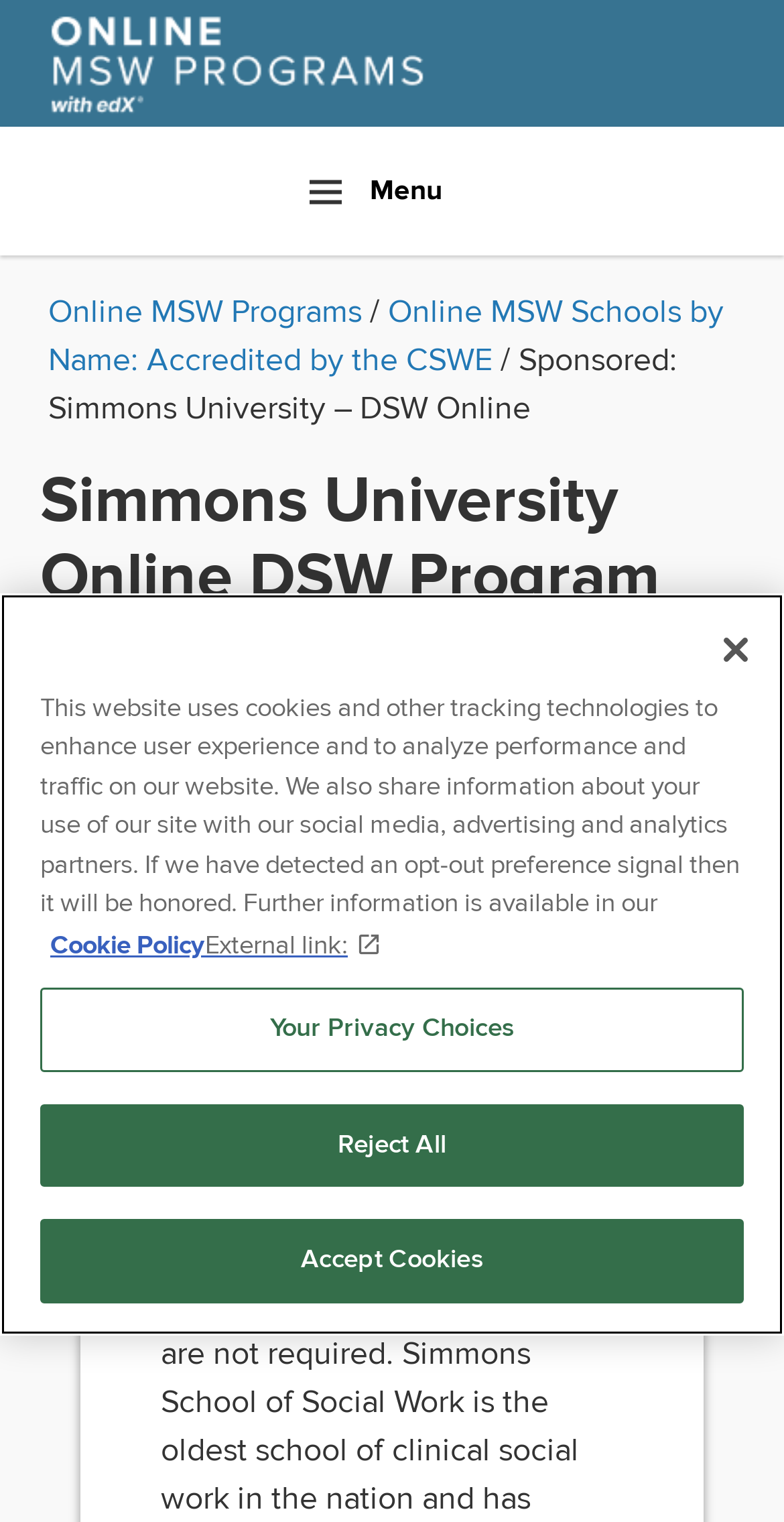Give a detailed account of the webpage, highlighting key information.

The webpage is about the sponsored Doctor of Social Work (DSW) program at Simmons University, focusing on creating positive change in communities. 

At the top of the page, there is a menu and a navigation bar with links to "Online MSW Programs" and "Online MSW Schools by Name: Accredited by the CSWE". Below the navigation bar, the title "Sponsored: Simmons University – DSW Online" is displayed prominently.

The main content of the page is divided into two sections. On the left side, there is a heading "Simmons University Online DSW Program" followed by a brief description. Below this, there is an image, and then a heading "Simmons School of Social Work (SSW)" with additional information about the program, including the degree title "Doctorate of Social Work (DSW)" and the location "Boston, Massachusetts".

At the bottom of the page, there is a cookie banner with a privacy alert dialog. The dialog explains the website's use of cookies and tracking technologies, and provides links to "More information about your privacy" and the "Cookie Policy". There are also buttons to manage privacy choices, including "Your Privacy Choices", "Reject All", and "Accept Cookies". A "Close" button is located at the top right corner of the dialog.